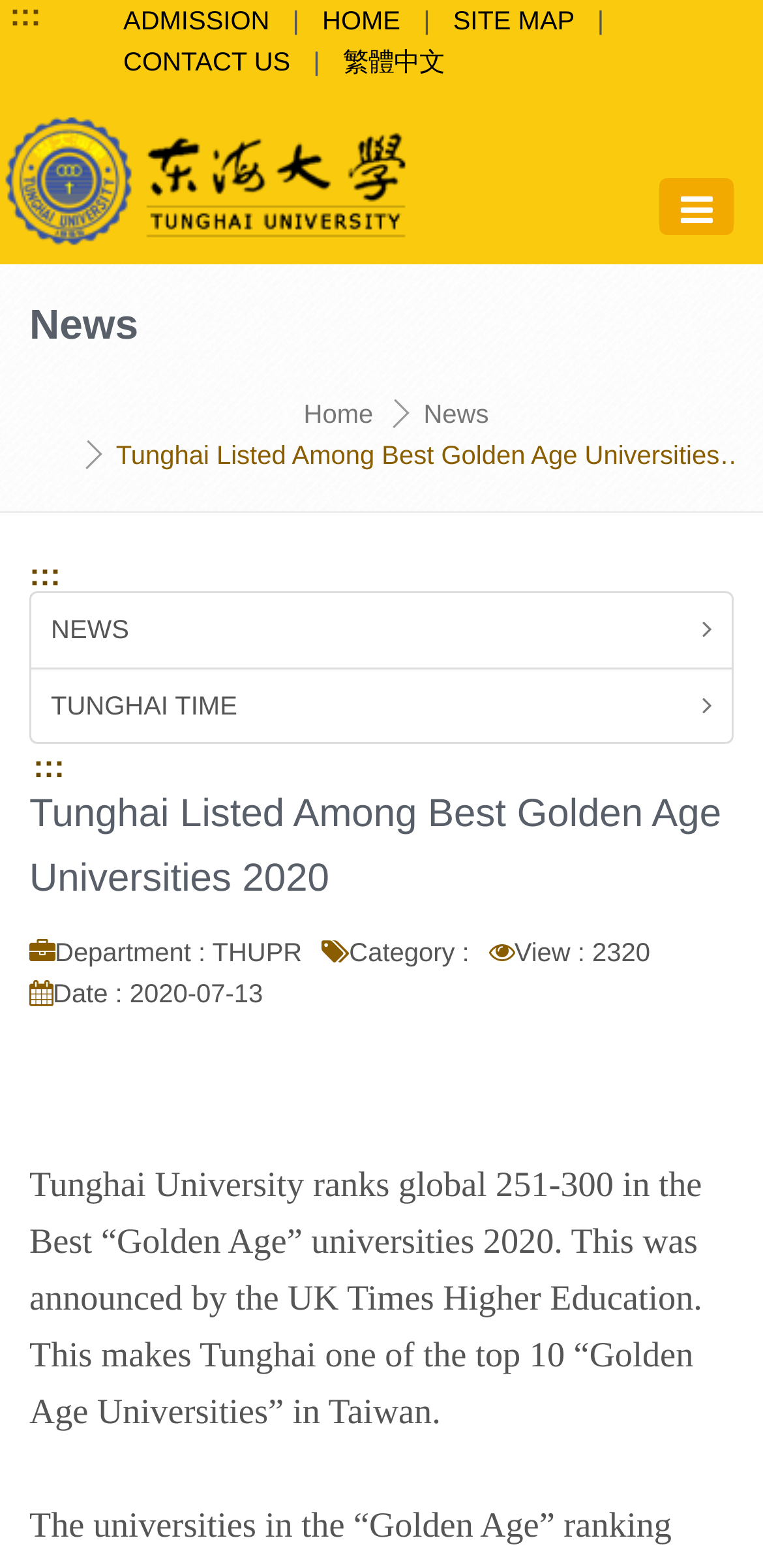Please find the bounding box coordinates for the clickable element needed to perform this instruction: "contact us".

[0.162, 0.03, 0.381, 0.049]